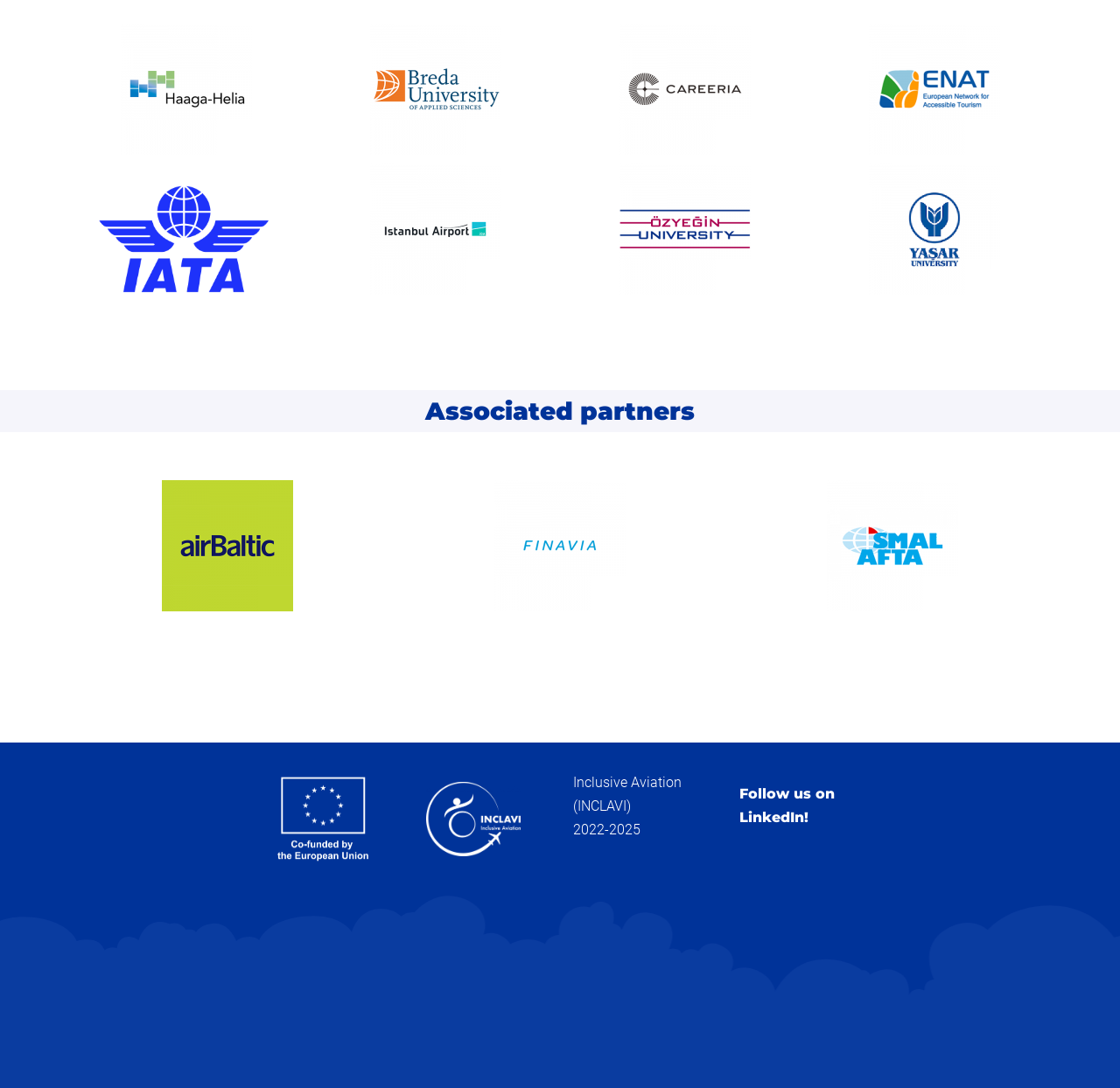Extract the bounding box of the UI element described as: "Follow us on LinkedIn!".

[0.66, 0.722, 0.745, 0.759]